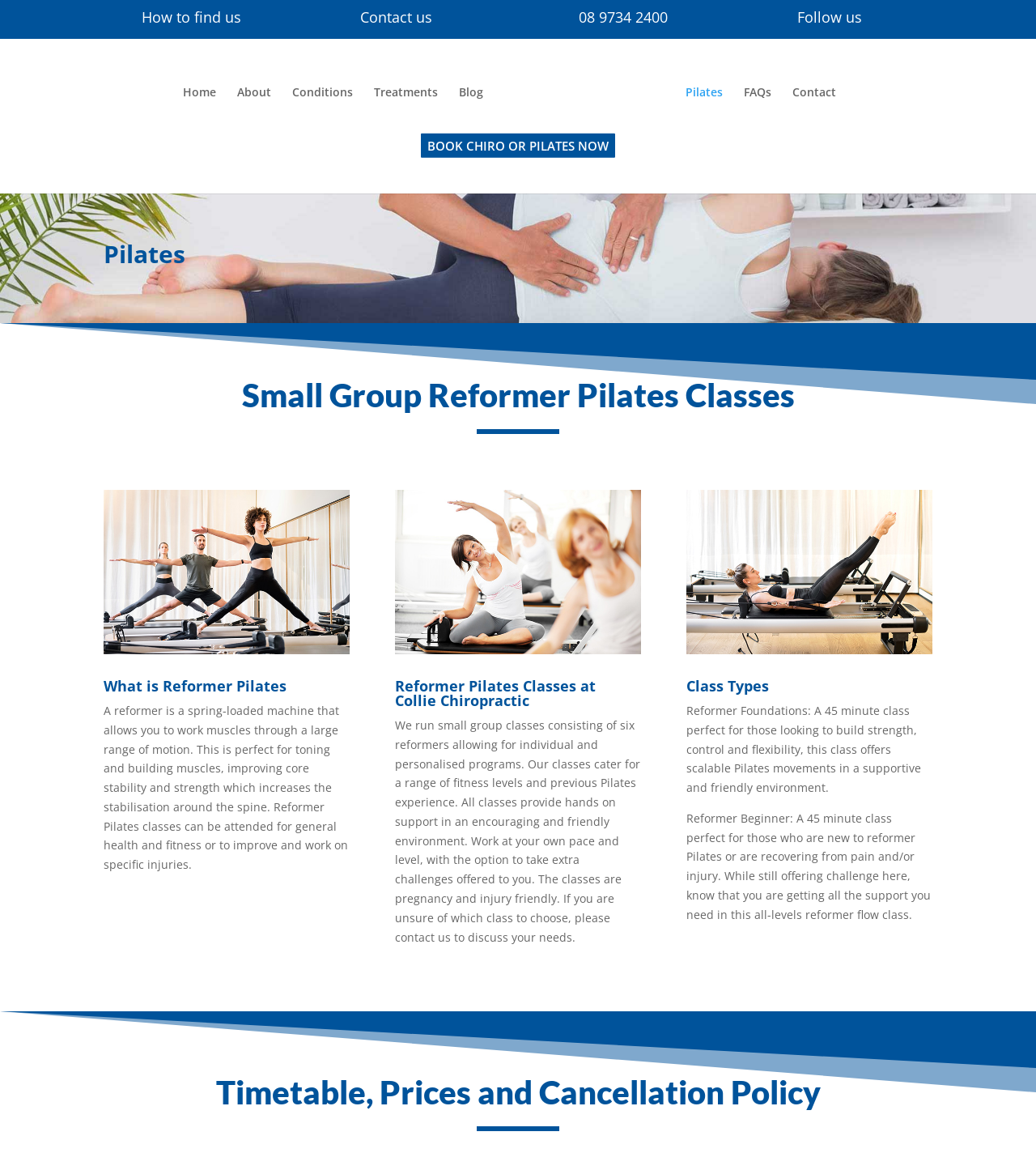Based on the element description "08 9734 2400", predict the bounding box coordinates of the UI element.

[0.571, 0.009, 0.634, 0.022]